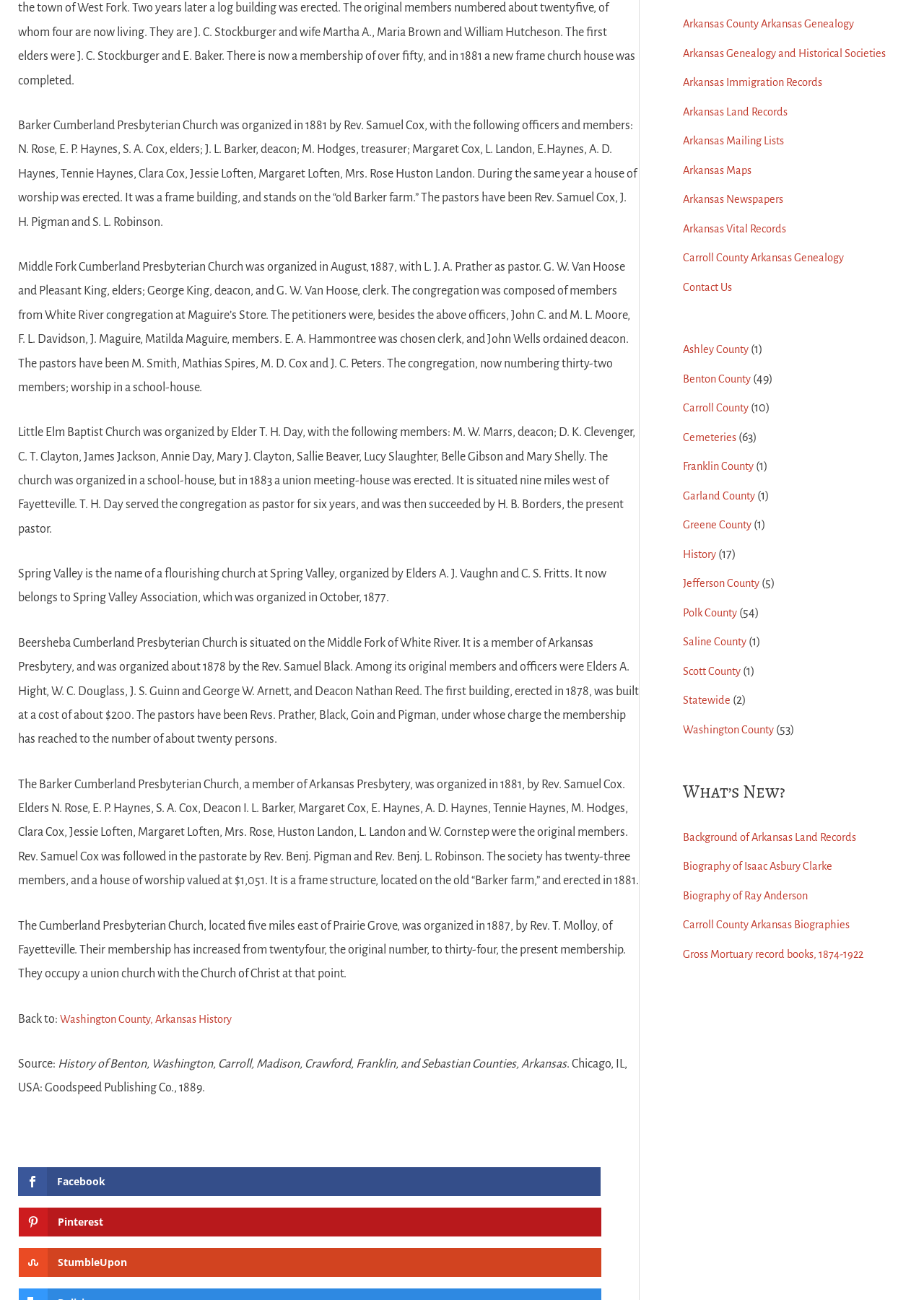Determine the bounding box coordinates for the UI element with the following description: "Biography of Ray Anderson". The coordinates should be four float numbers between 0 and 1, represented as [left, top, right, bottom].

[0.739, 0.688, 0.886, 0.698]